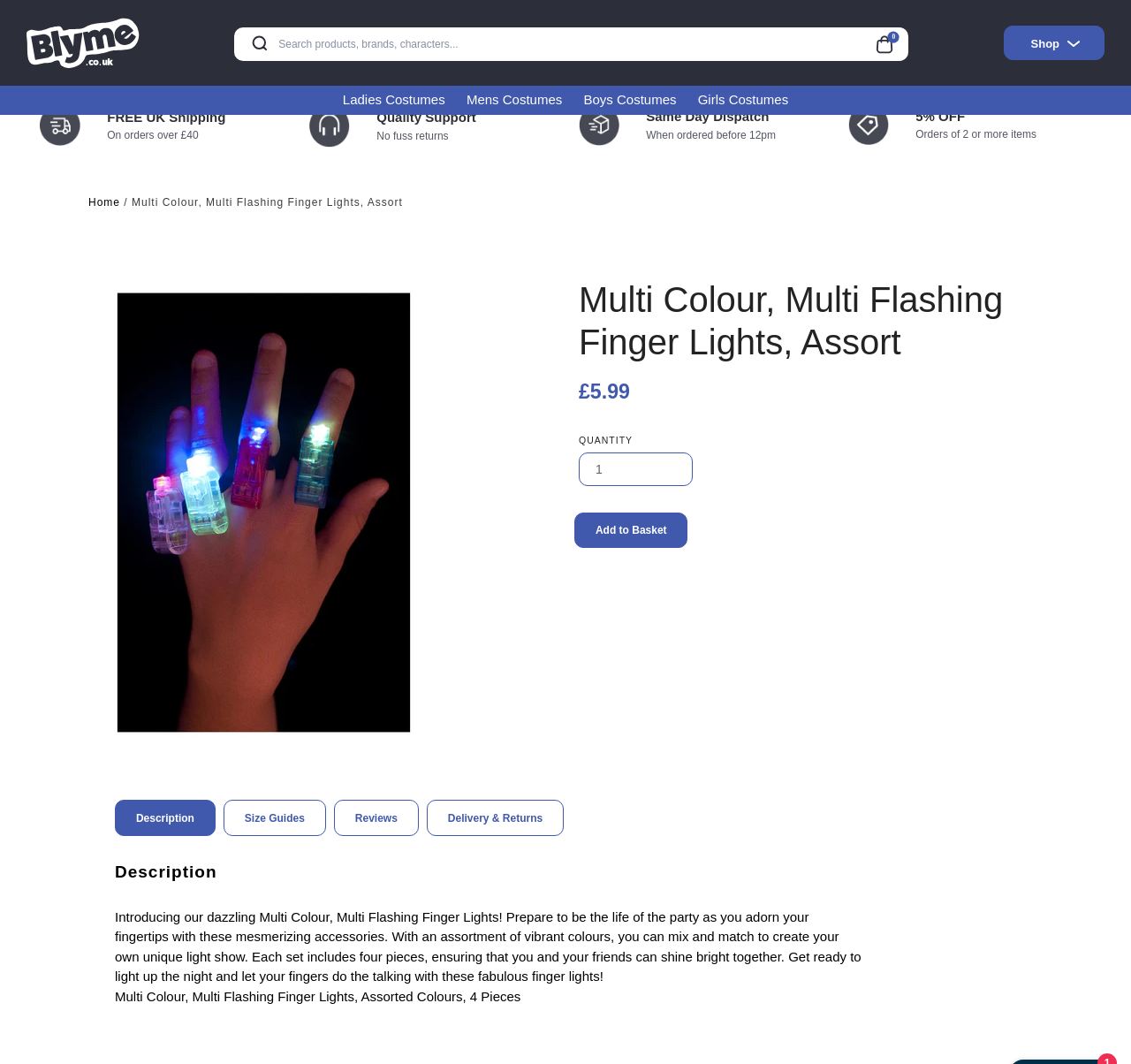Please give a concise answer to this question using a single word or phrase: 
What is the purpose of the Multi Colour, Multi Flashing Finger Lights?

To be the life of the party